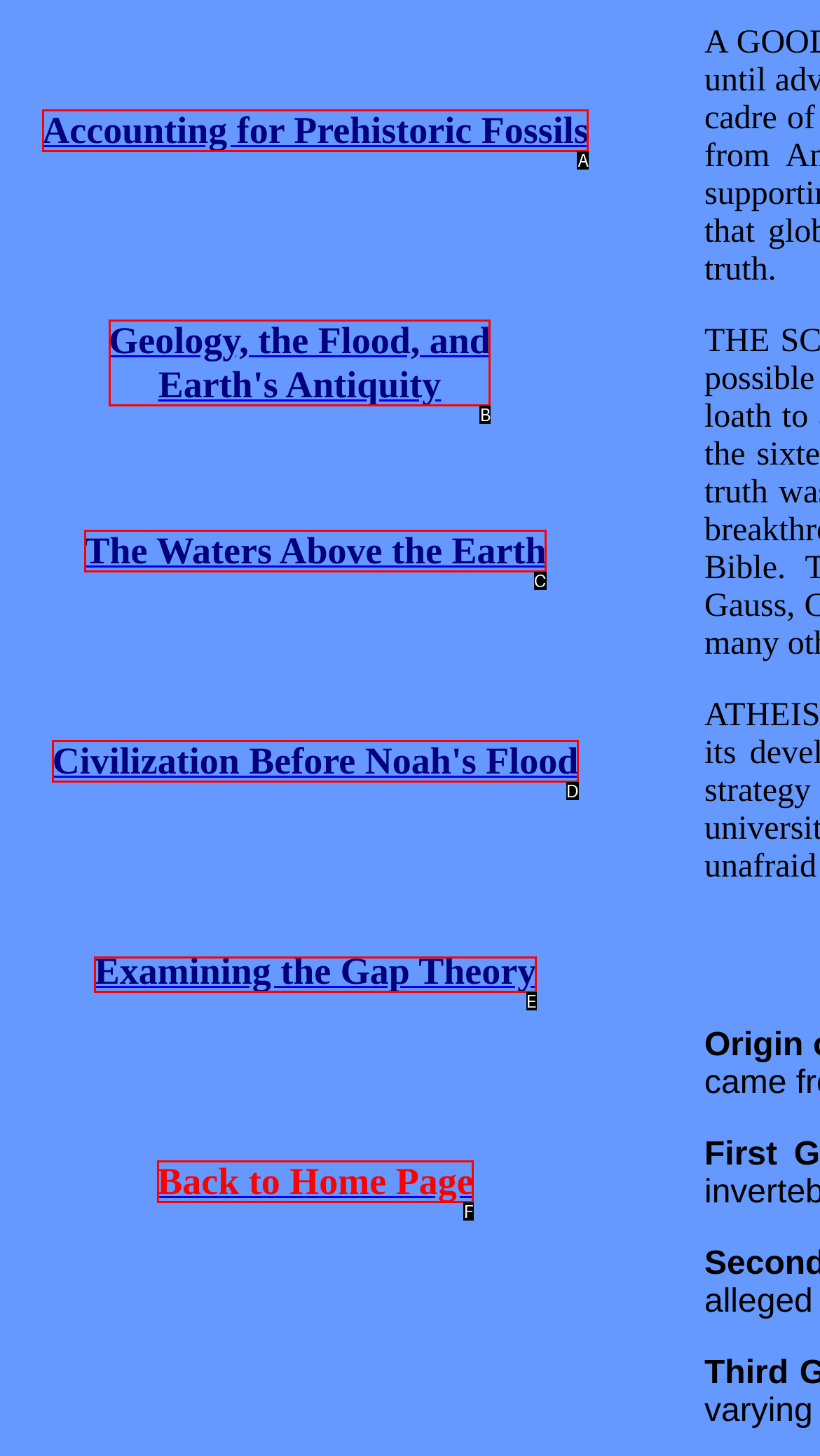From the options presented, which lettered element matches this description: The Waters Above the Earth
Reply solely with the letter of the matching option.

C